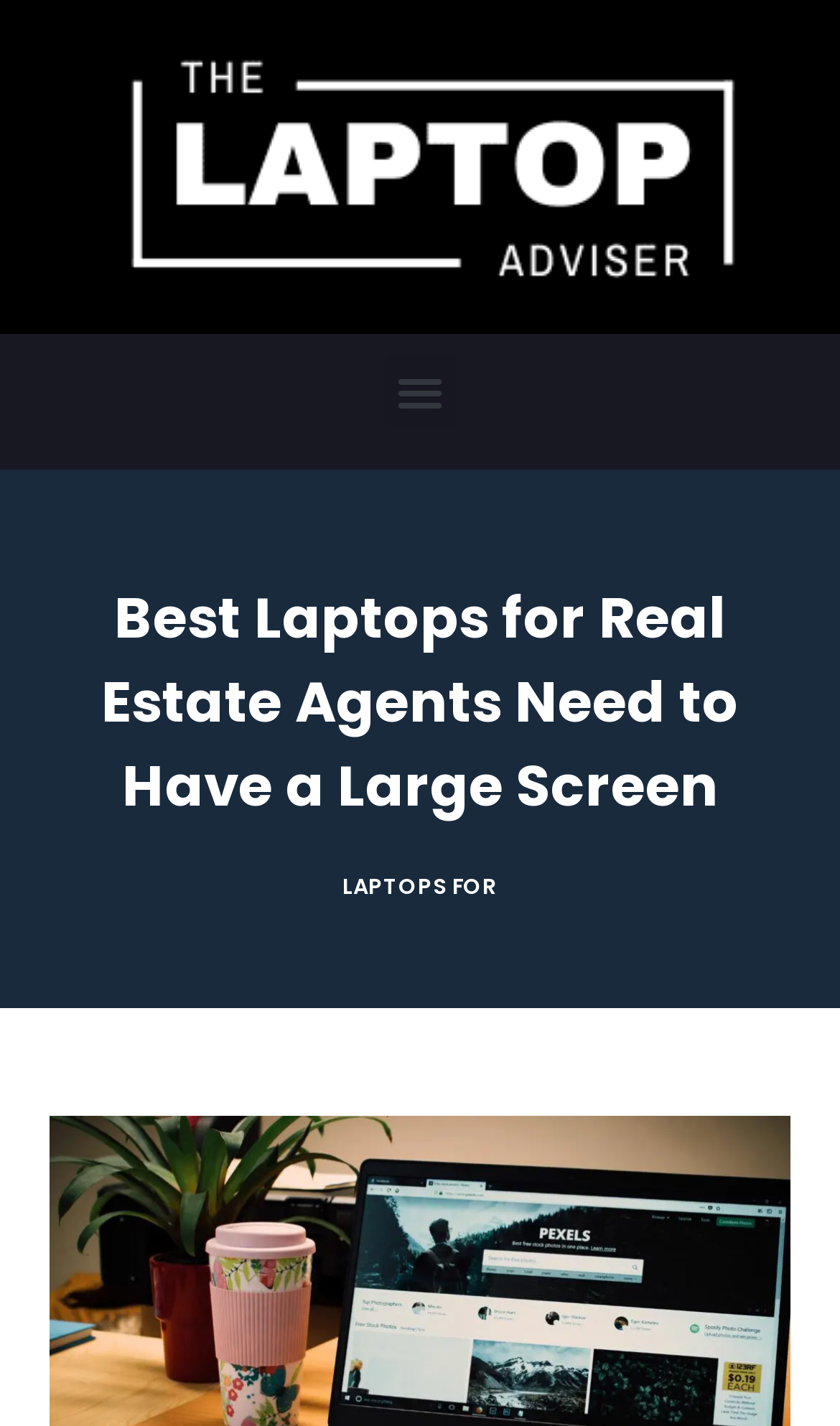What is the title or heading displayed on the webpage?

Best Laptops for Real Estate Agents Need to Have a Large Screen